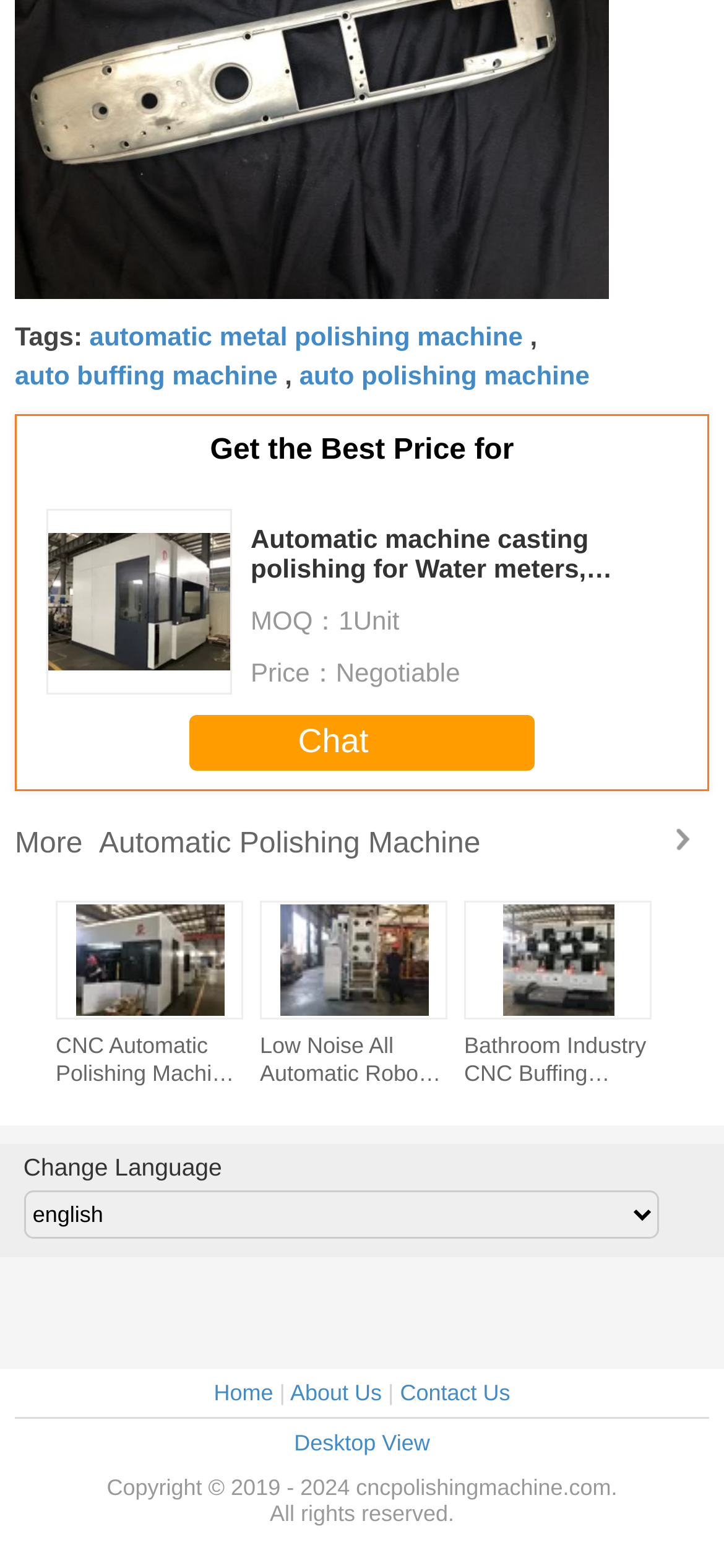Locate the UI element described by automatic metal polishing machine in the provided webpage screenshot. Return the bounding box coordinates in the format (top-left x, top-left y, bottom-right x, bottom-right y), ensuring all values are between 0 and 1.

[0.124, 0.206, 0.722, 0.224]